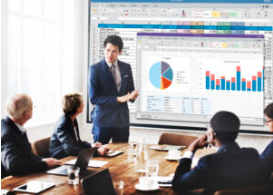Detail every significant feature and component of the image.

In a modern conference room bathed in natural light, a professional man in a tailored suit presents data to a group of attentive colleagues seated around a polished wooden table. Behind him, a large screen displays detailed charts and graphs, including a pie chart and bar graphs, showcasing various metrics related to project management. The audience, consisting of diverse professionals, is focused on the presentation as they engage in discussions about the insights being shared. This scene captures the essence of collaborative decision-making and data-driven strategies in a corporate environment.